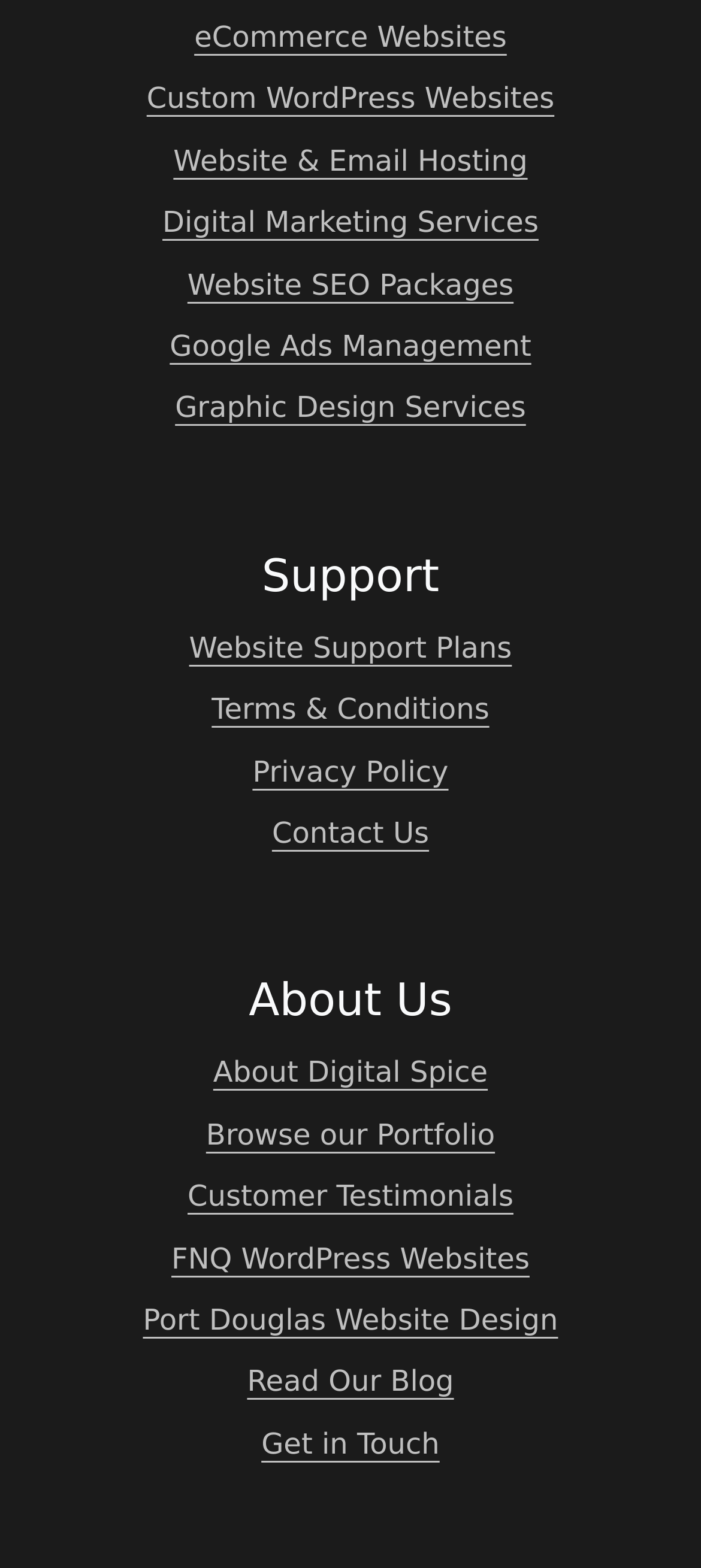Could you specify the bounding box coordinates for the clickable section to complete the following instruction: "Read About Digital Spice"?

[0.304, 0.672, 0.696, 0.698]